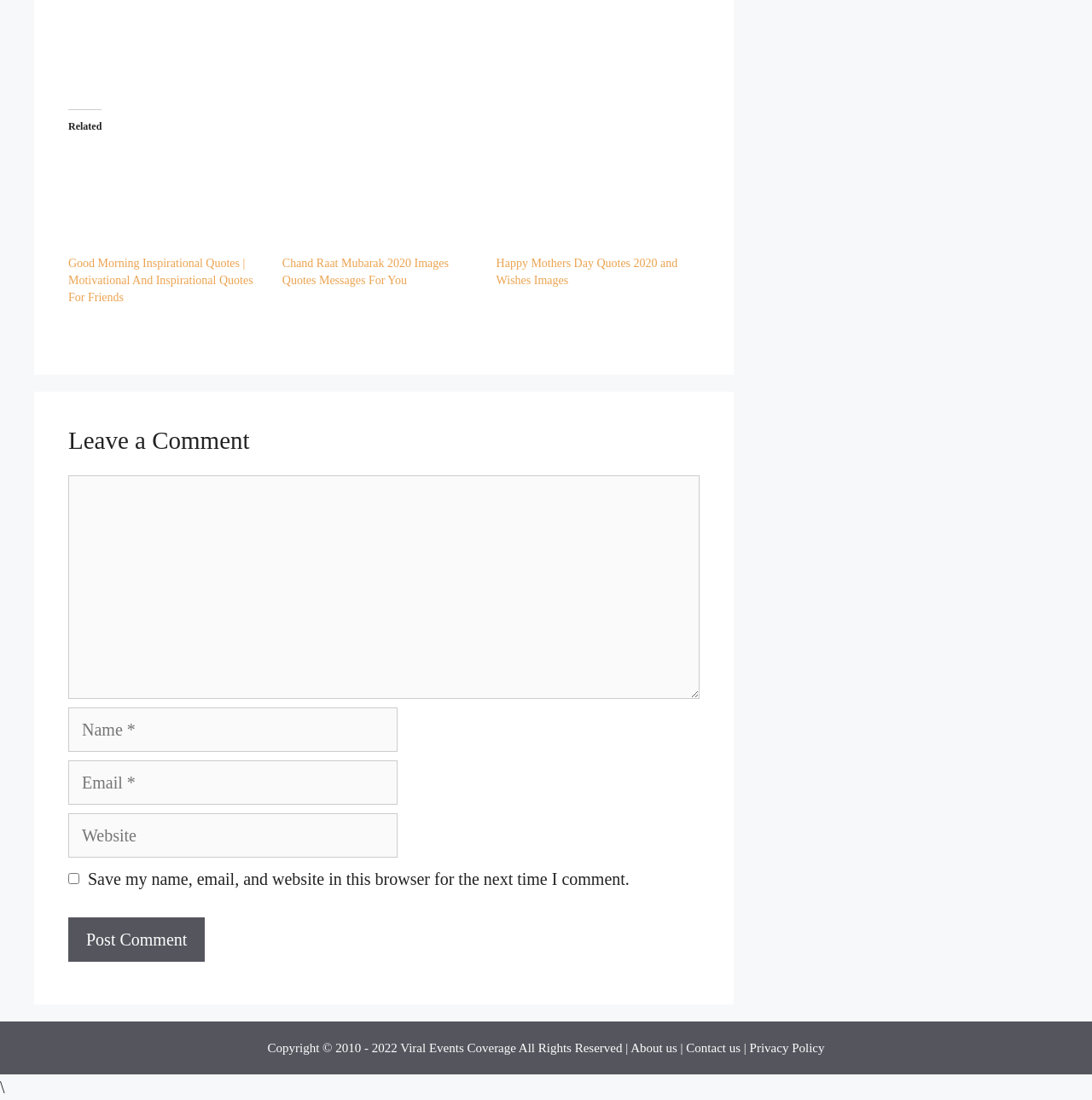Can you find the bounding box coordinates for the element to click on to achieve the instruction: "Click on 'Good Morning Inspirational Quotes'"?

[0.062, 0.13, 0.243, 0.232]